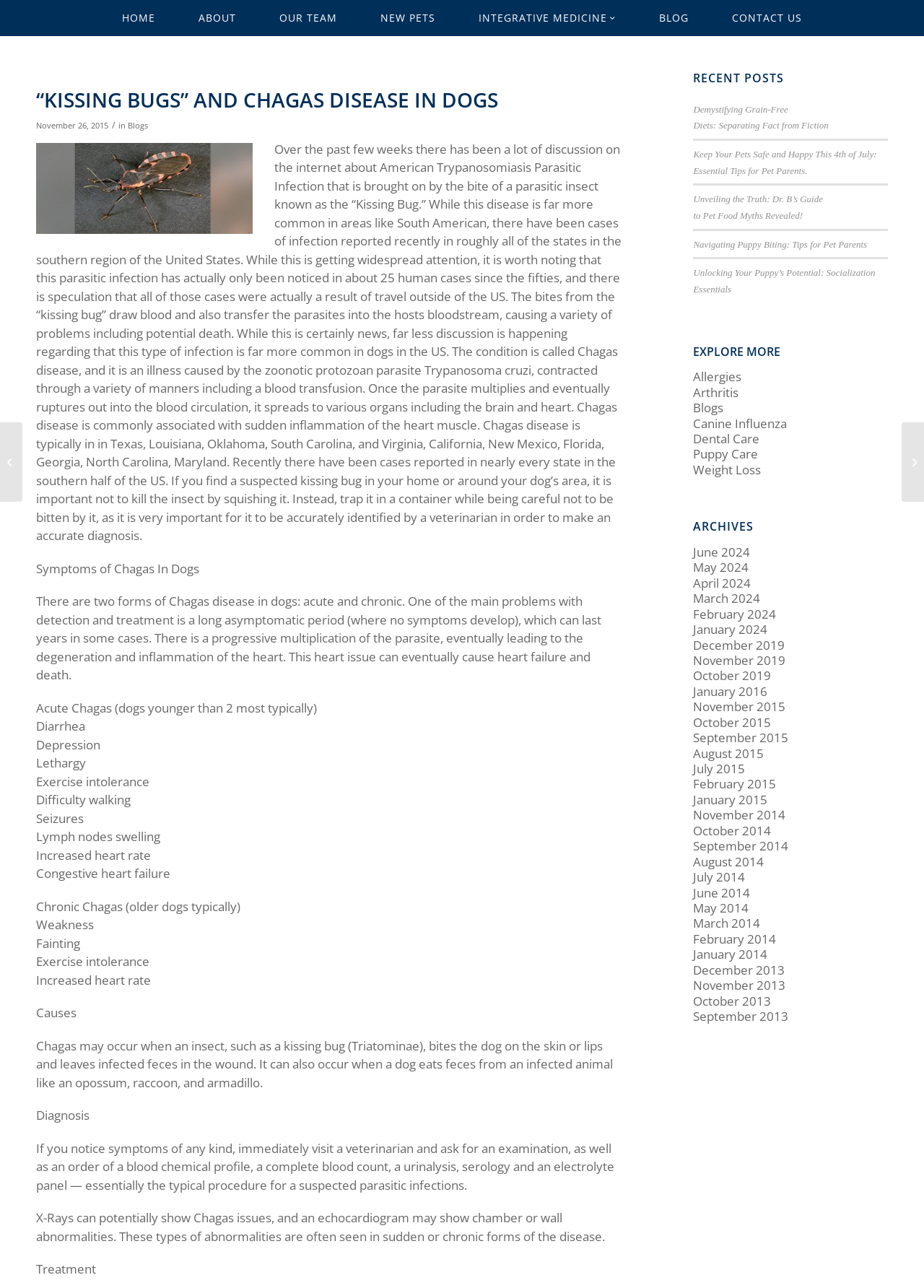Locate the bounding box coordinates of the area to click to fulfill this instruction: "Click on the 'HOME' link". The bounding box should be presented as four float numbers between 0 and 1, in the order [left, top, right, bottom].

[0.109, 0.0, 0.191, 0.028]